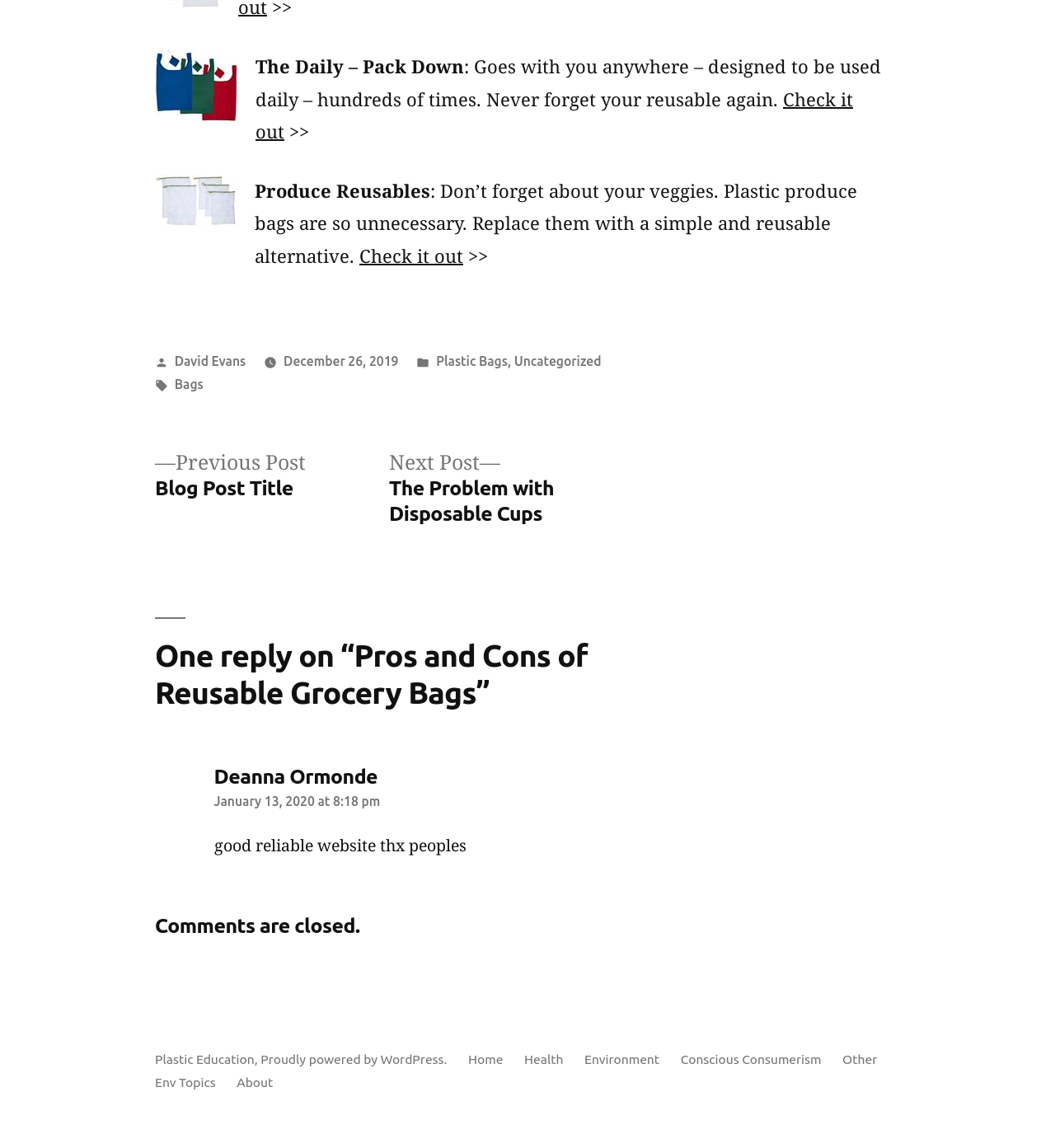Identify the bounding box coordinates for the element you need to click to achieve the following task: "Read the post". The coordinates must be four float values ranging from 0 to 1, formatted as [left, top, right, bottom].

[0.203, 0.666, 0.625, 0.749]